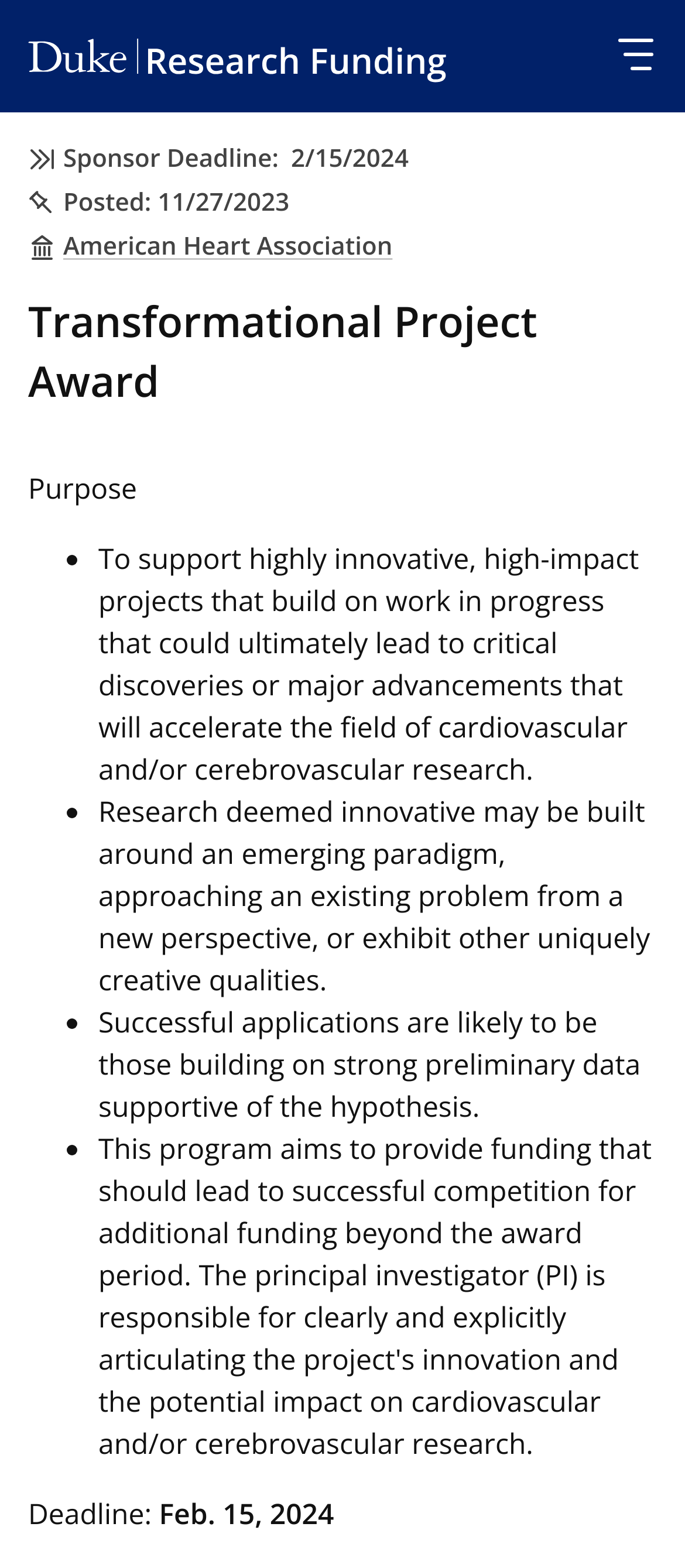What is the purpose of the Transformational Project Award?
From the details in the image, provide a complete and detailed answer to the question.

I found the purpose of the Transformational Project Award by reading the section that says 'Purpose' and then finding the corresponding text, which explains that the award is to support highly innovative, high-impact projects that build on work in progress.